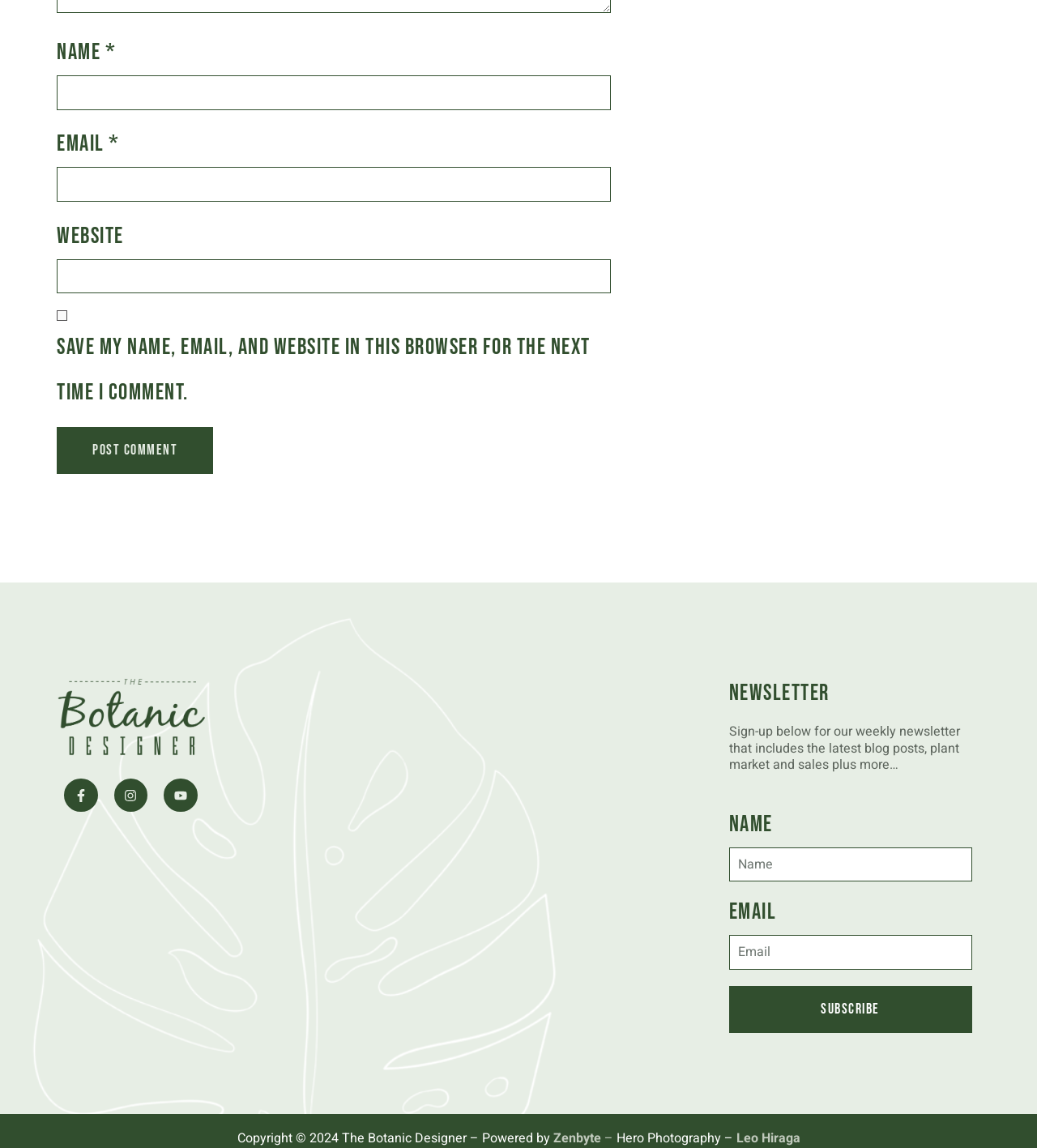Look at the image and answer the question in detail:
What is the purpose of the form at the top?

The form at the top of the webpage has fields for 'Name', 'Email', and 'Website', and a 'Post Comment' button. This suggests that the purpose of the form is to allow users to post a comment on the webpage.